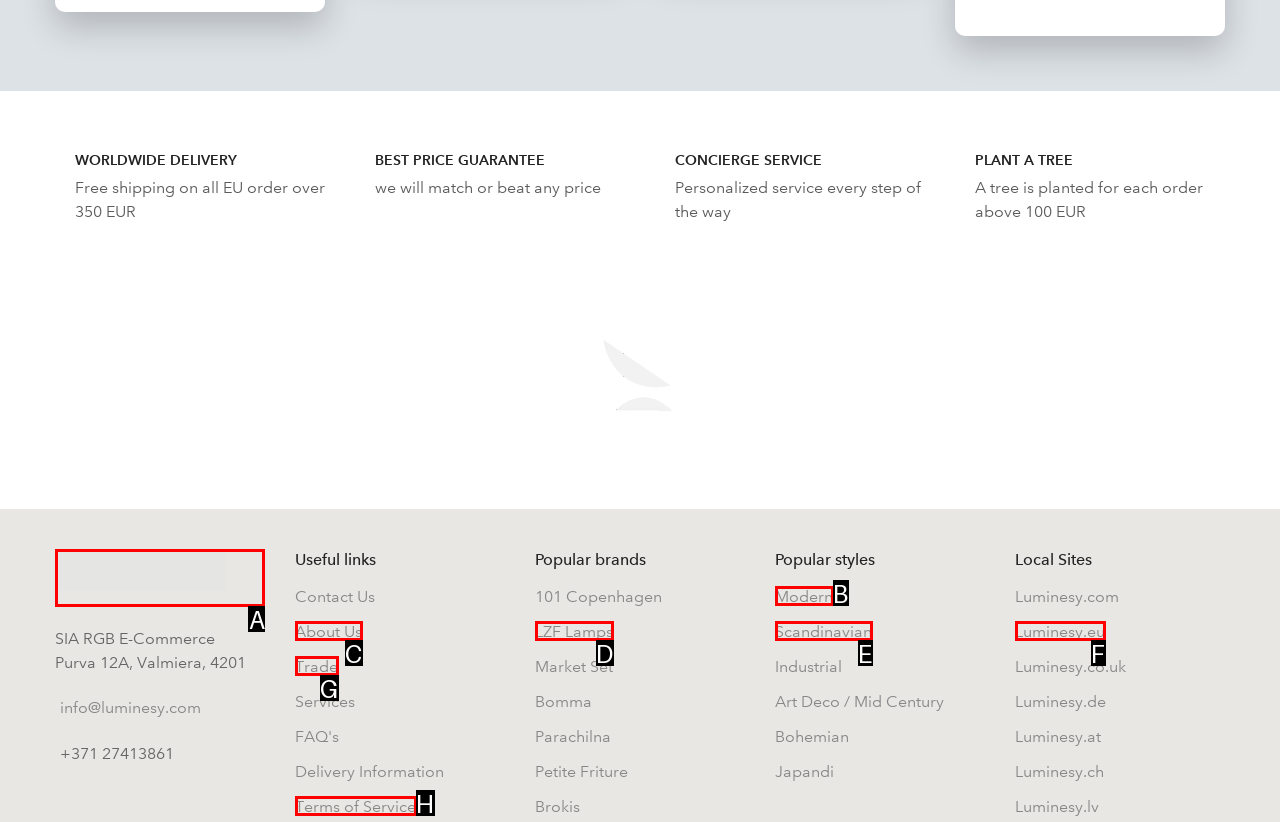To achieve the task: Visit Luminesy, which HTML element do you need to click?
Respond with the letter of the correct option from the given choices.

A